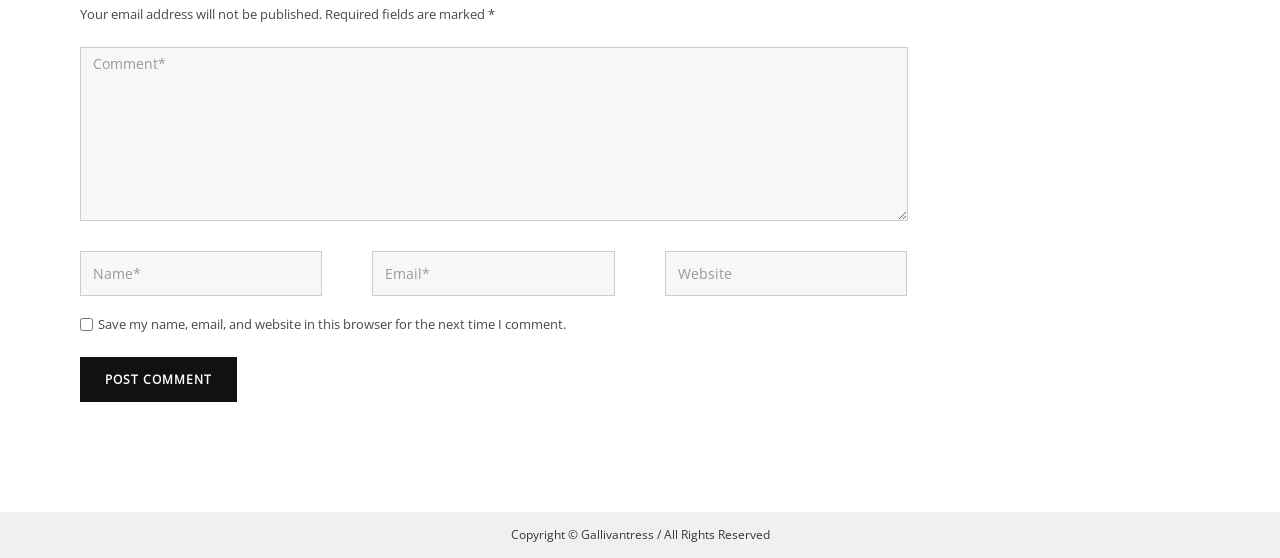What is the copyright information?
Refer to the image and provide a one-word or short phrase answer.

Gallivantress / All Rights Reserved